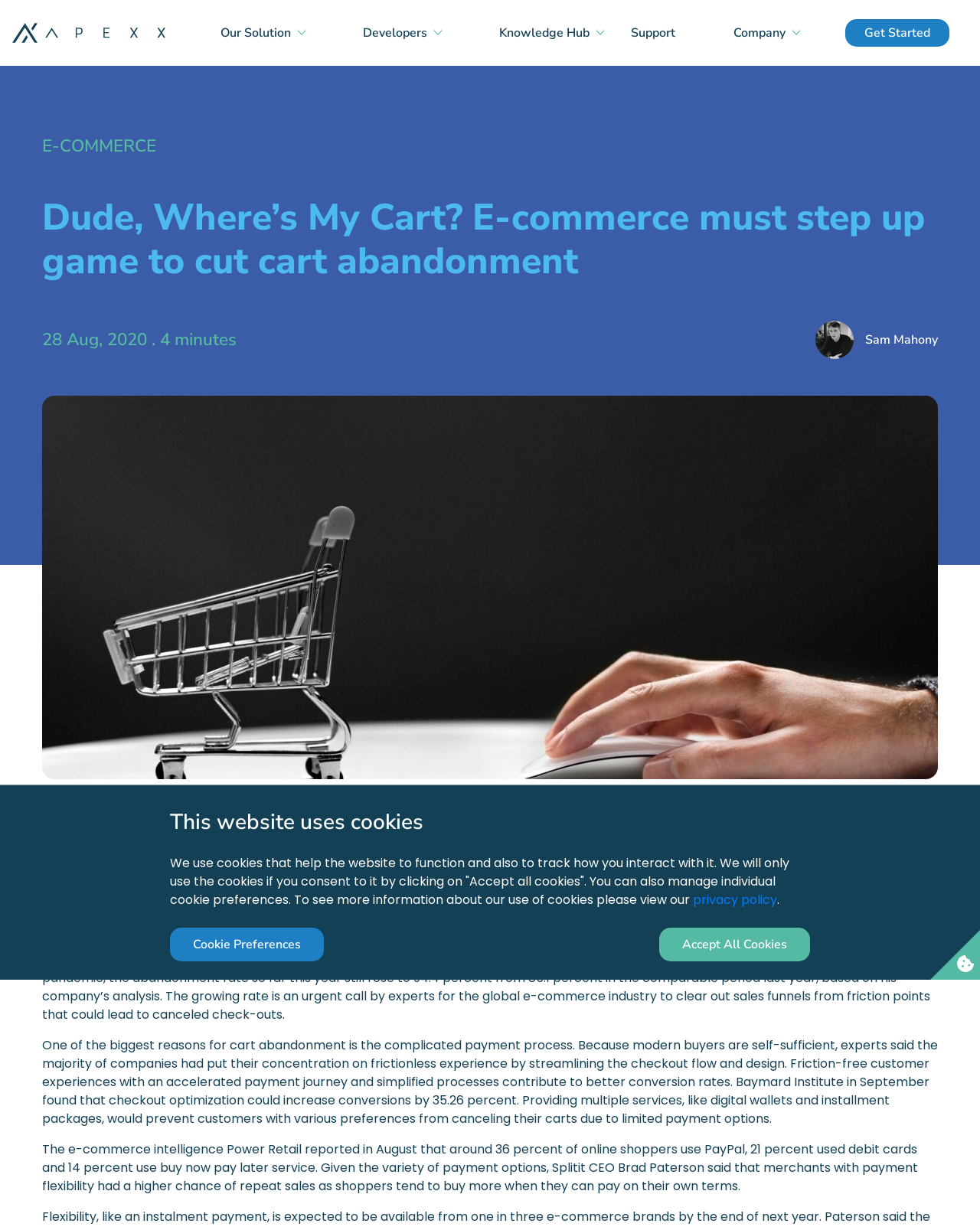Carefully examine the image and provide an in-depth answer to the question: What percentage of online shoppers use PayPal?

This information can be found in the paragraph that discusses the various payment options used by online shoppers, stating that 'around 36 percent of online shoppers use PayPal'.